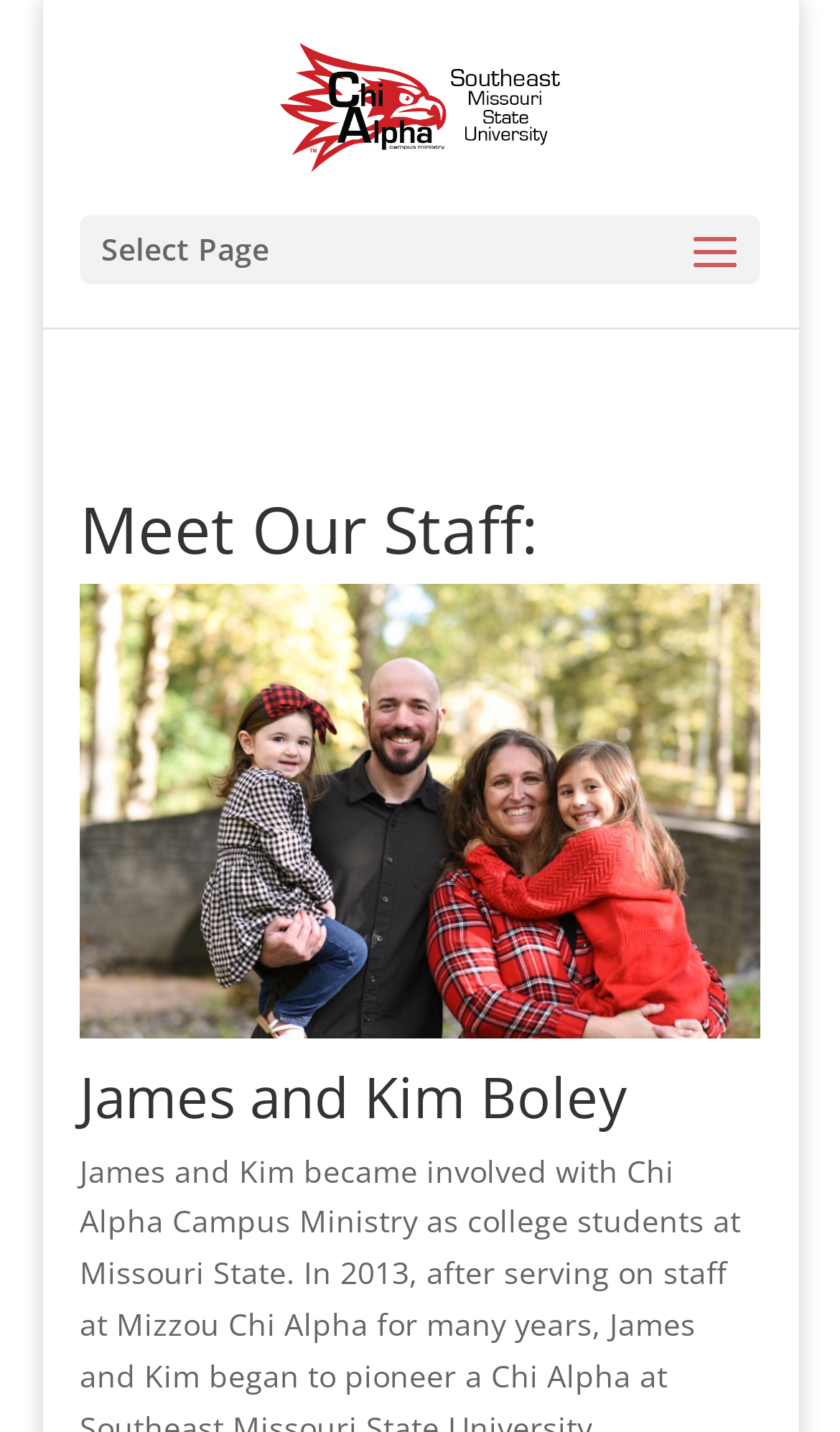What is the text of the webpage's headline?

Meet Our Staff: